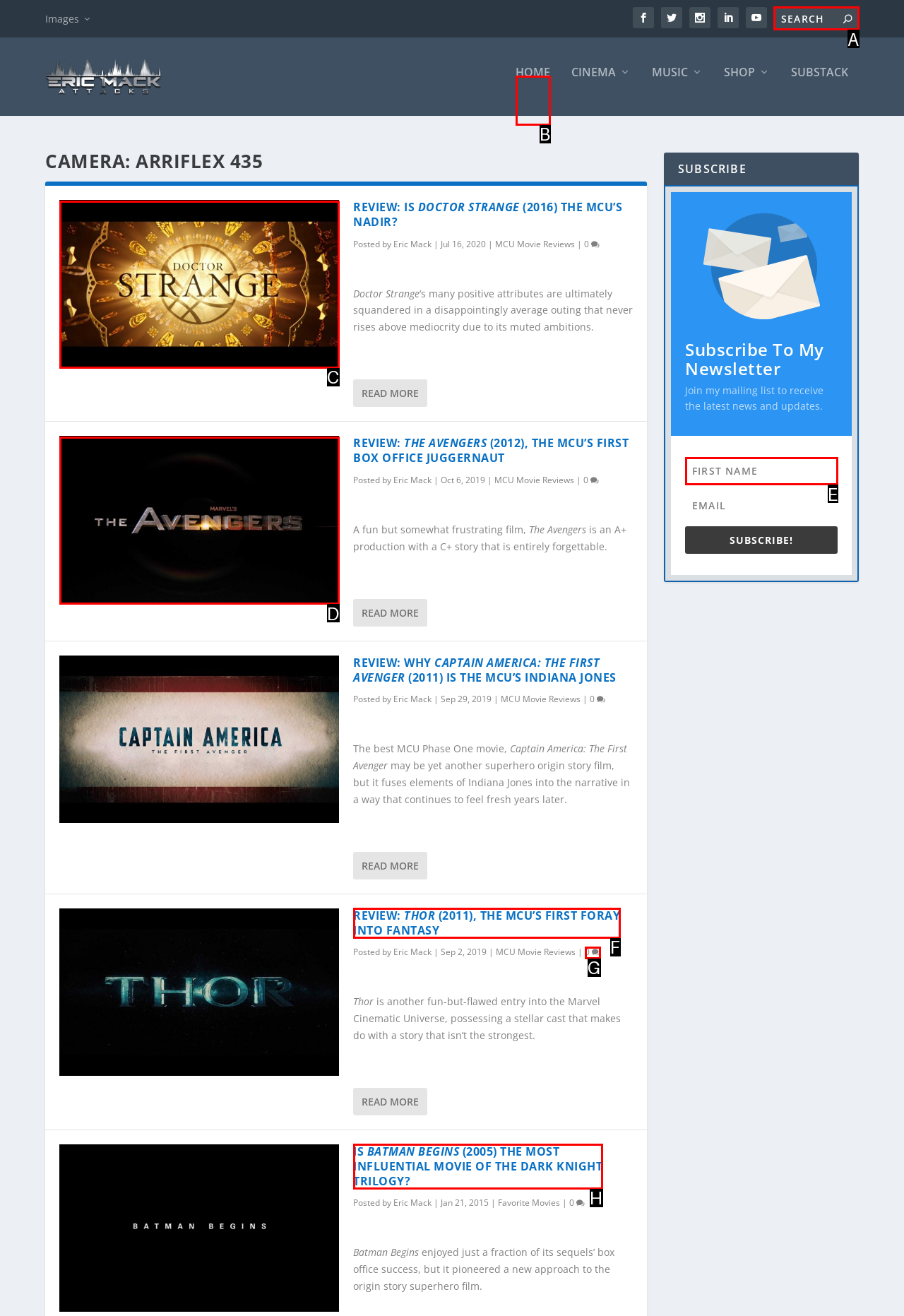For the task "Search for something", which option's letter should you click? Answer with the letter only.

A